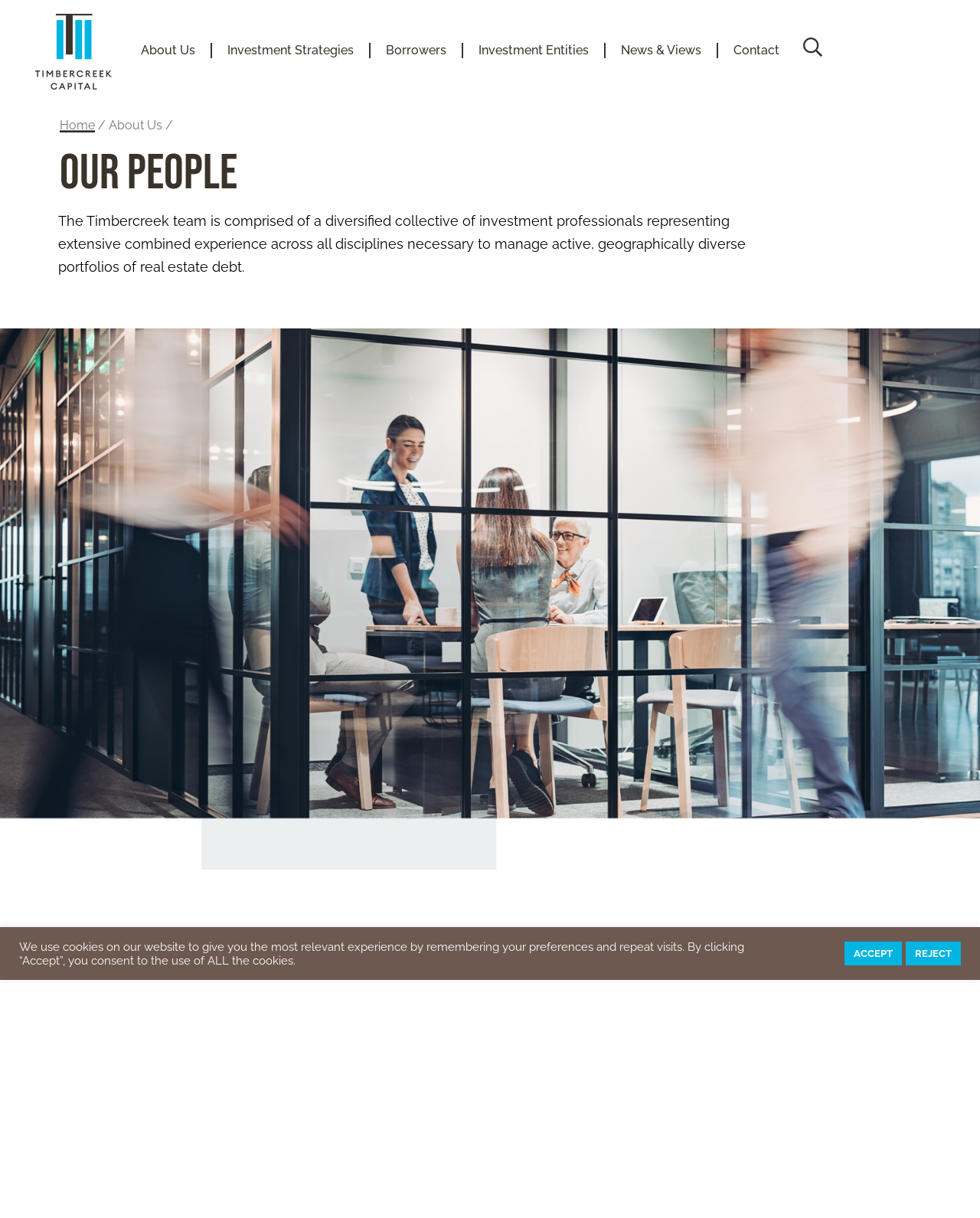What is the purpose of the team?
Please answer the question with as much detail as possible using the screenshot.

The purpose of the team can be inferred from the text description, which states that the team is 'comprised of a diversified collective of investment professionals representing extensive combined experience across all disciplines necessary to manage active, geographically diverse portfolios of real estate debt'.